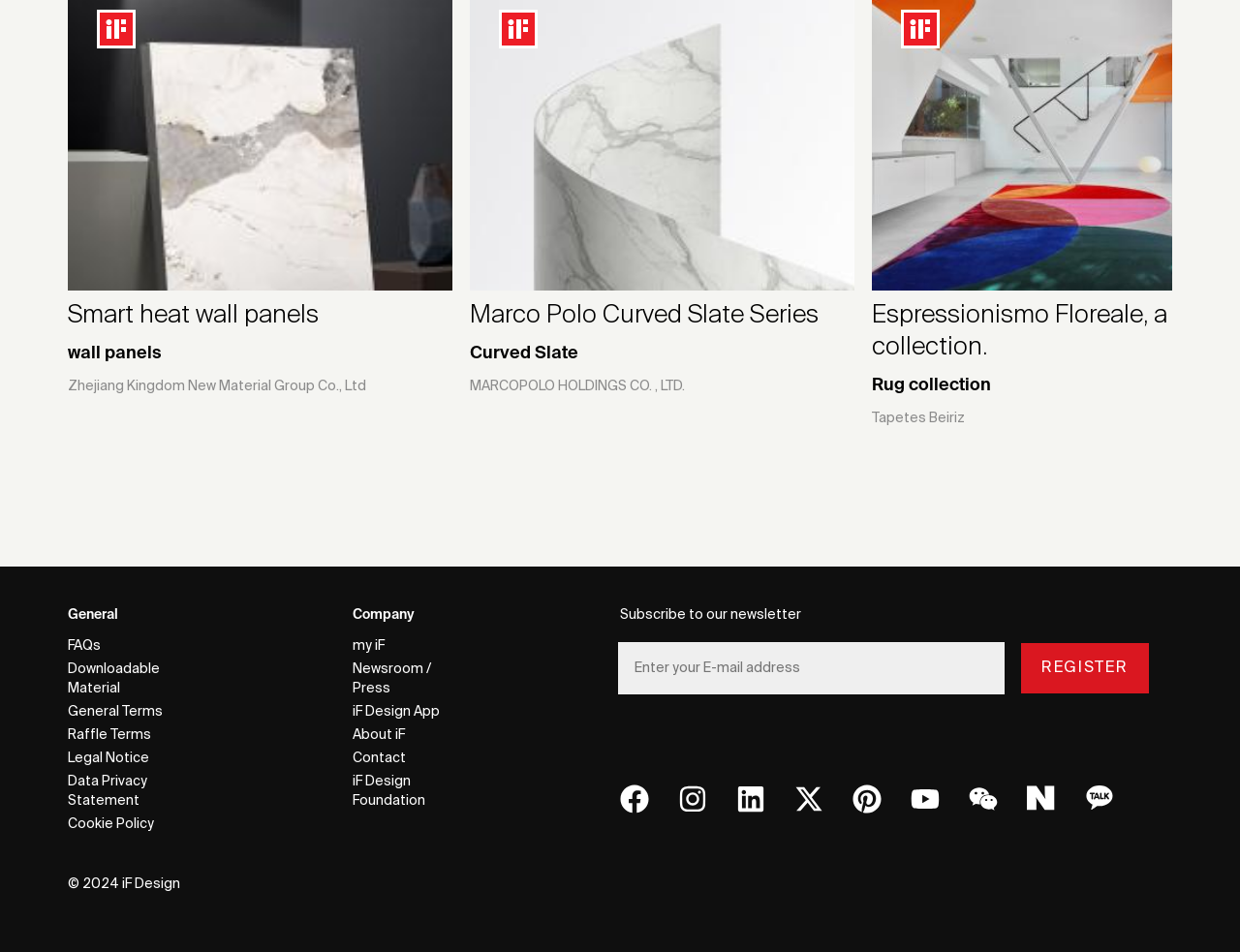Find the bounding box coordinates of the area to click in order to follow the instruction: "Click on the Smart heat wall panels link".

[0.055, 0.0, 0.365, 0.45]